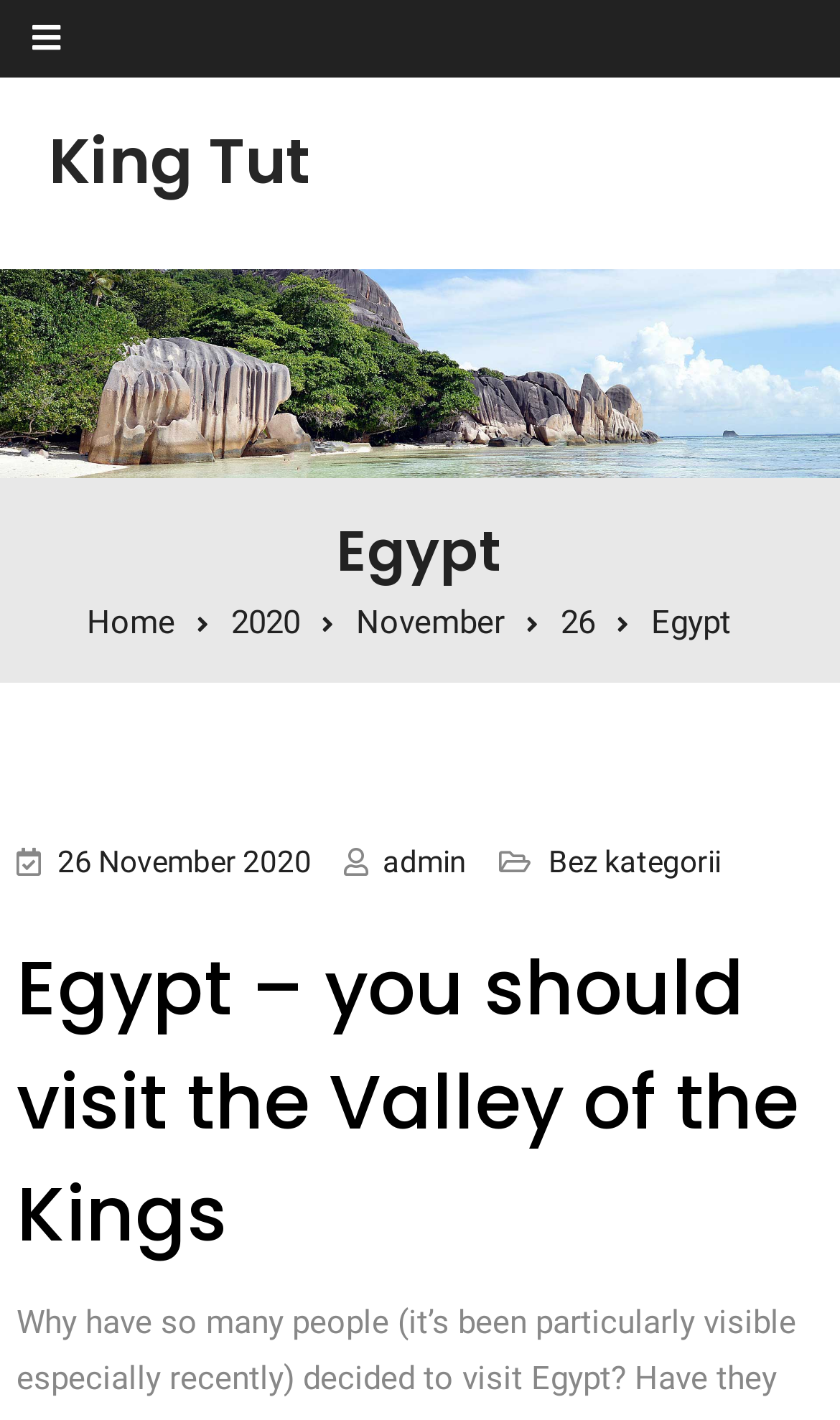How many headings are on the page?
Based on the screenshot, provide a one-word or short-phrase response.

2